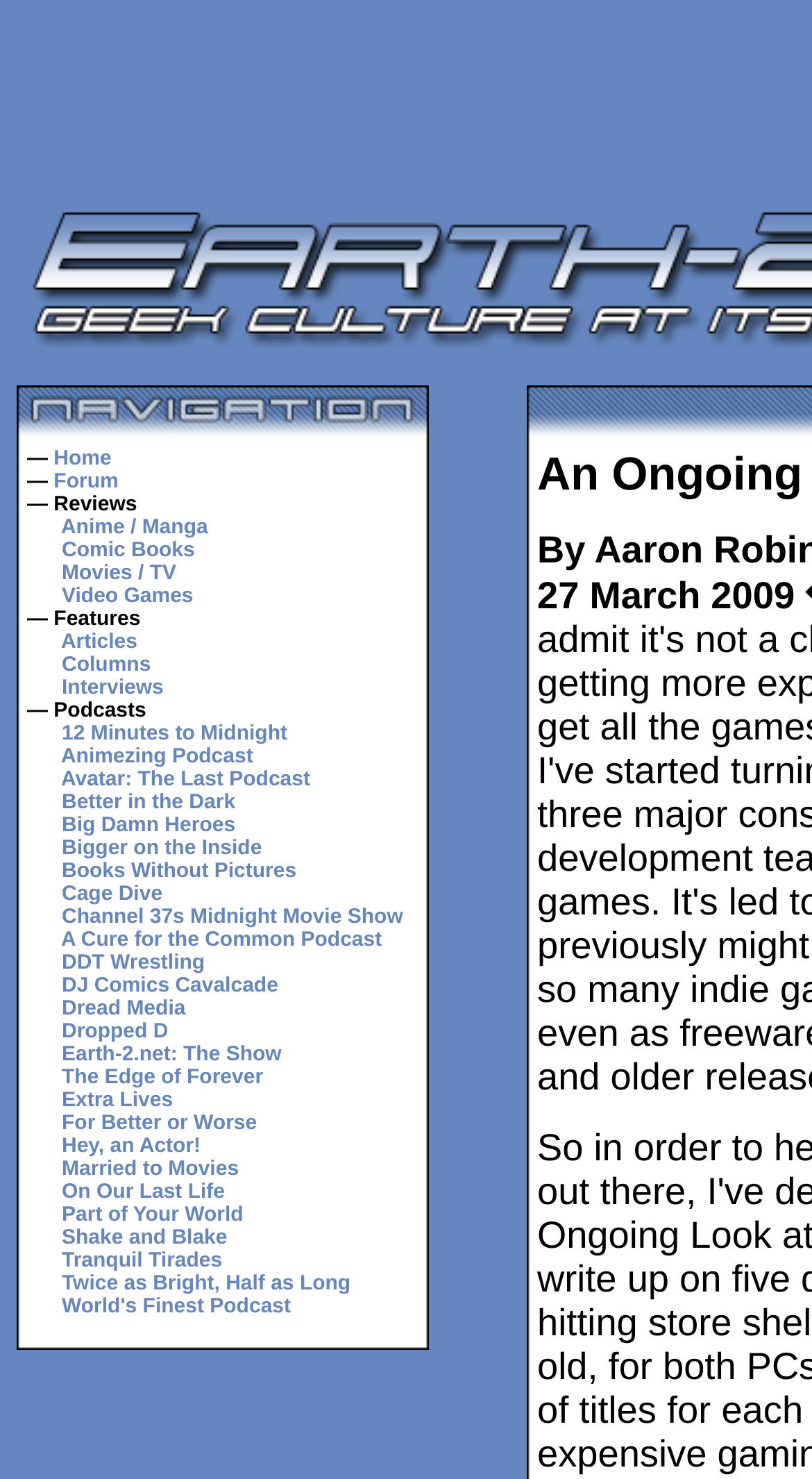Respond concisely with one word or phrase to the following query:
How many image elements are on the webpage?

2